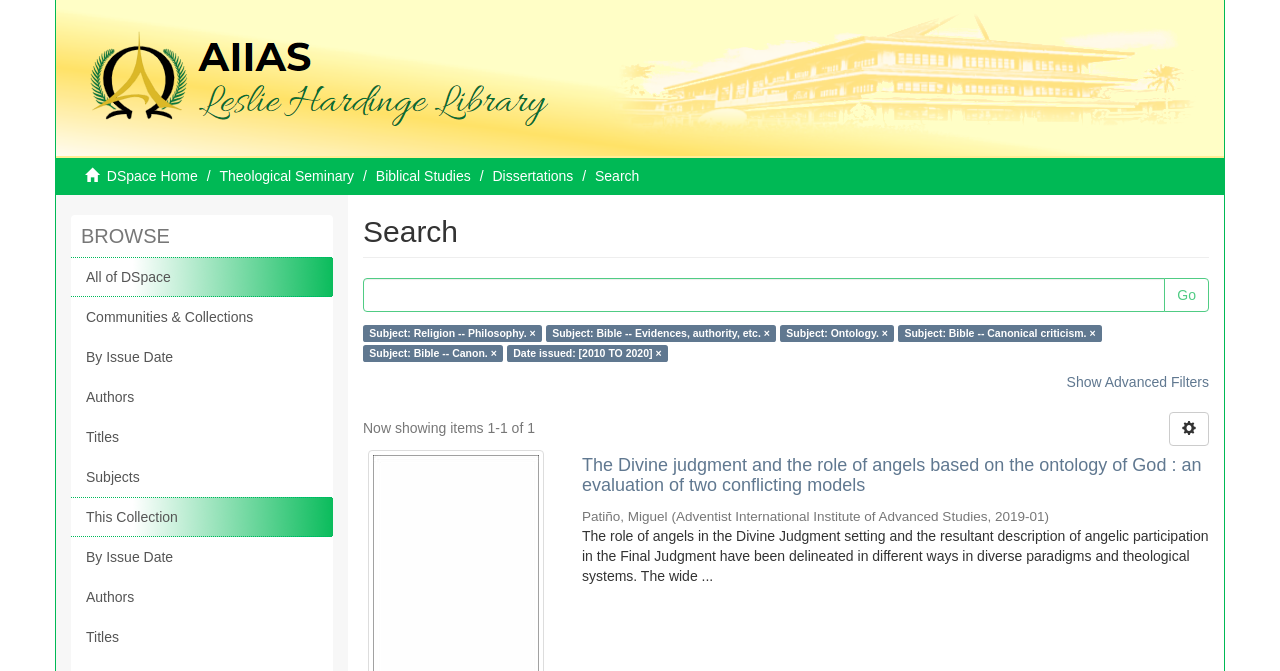Provide a single word or phrase to answer the given question: 
What is the search query?

Subject: Religion -- Philosophy